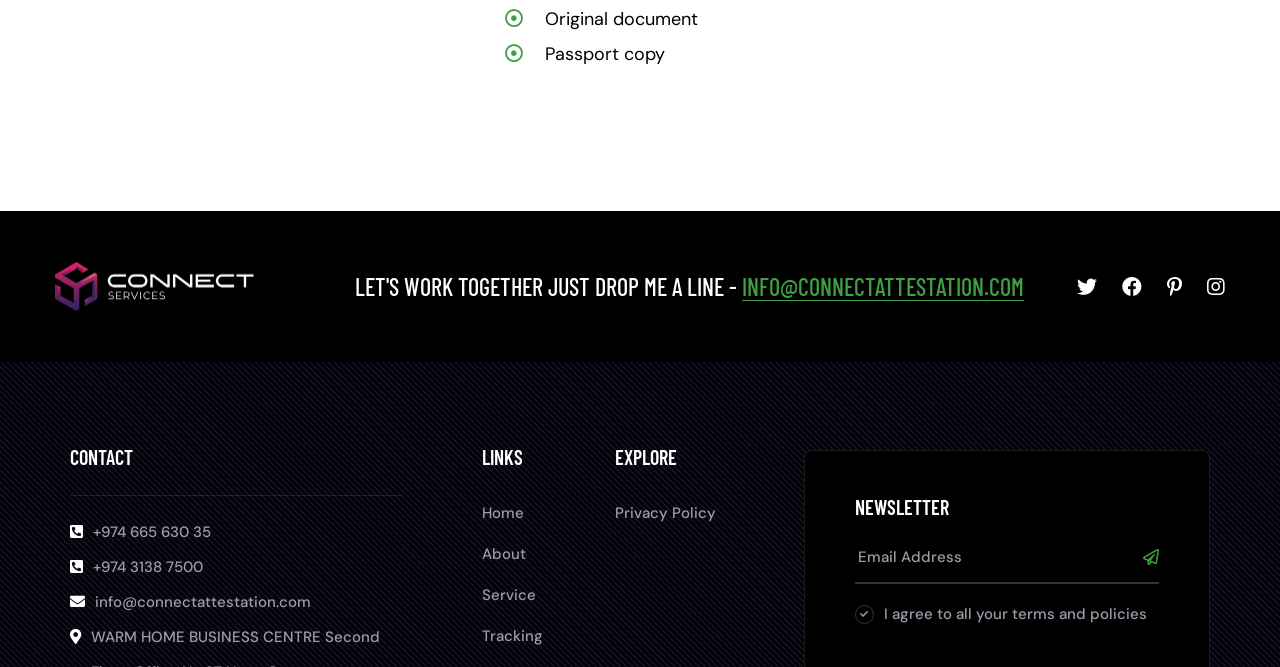Respond to the following question with a brief word or phrase:
How many links are listed under the LINKS section?

4